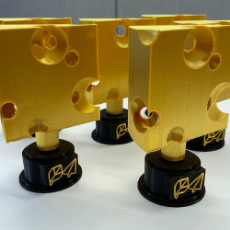What is the purpose of the trophies?
Identify the answer in the screenshot and reply with a single word or phrase.

Awards for winning teams